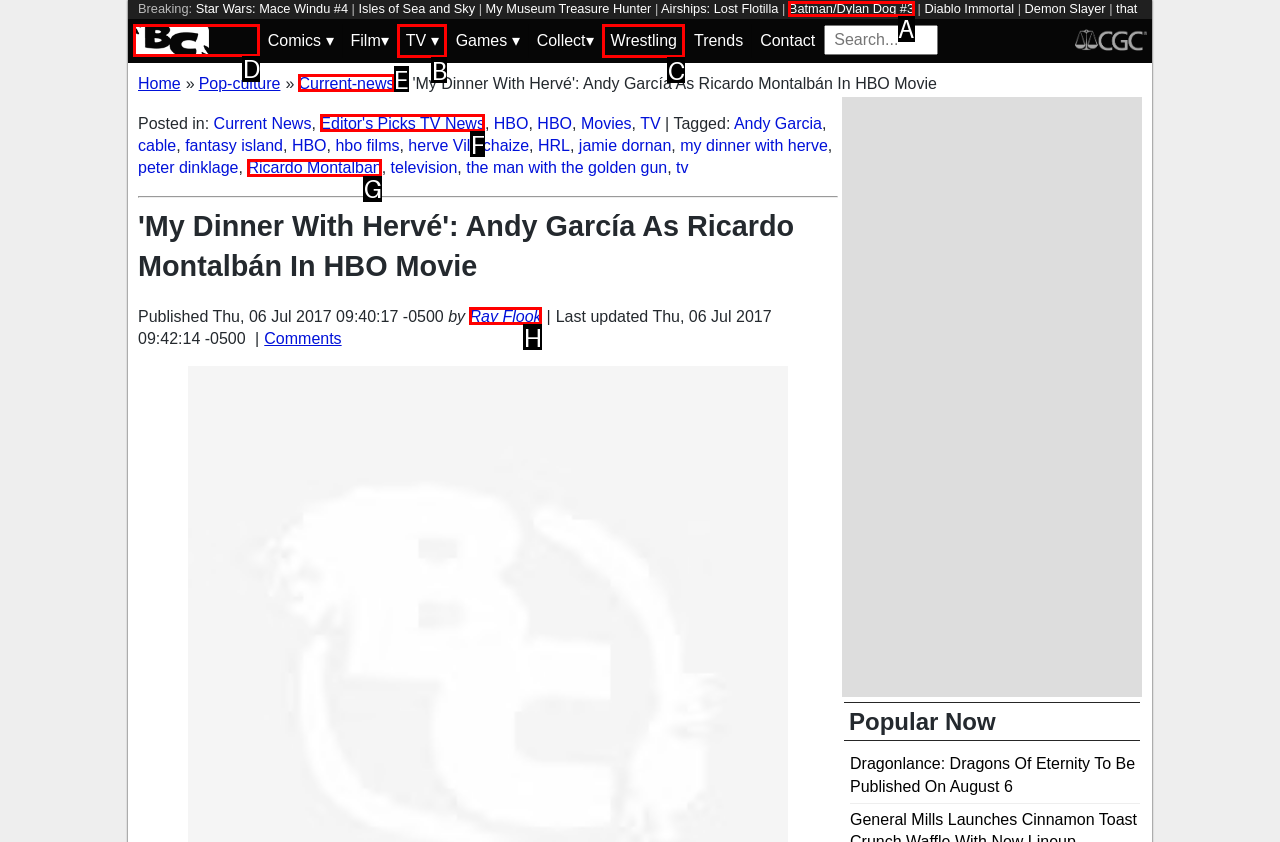Tell me which one HTML element I should click to complete the following task: Check 'Bleeding Cool News and Rumors' Answer with the option's letter from the given choices directly.

D